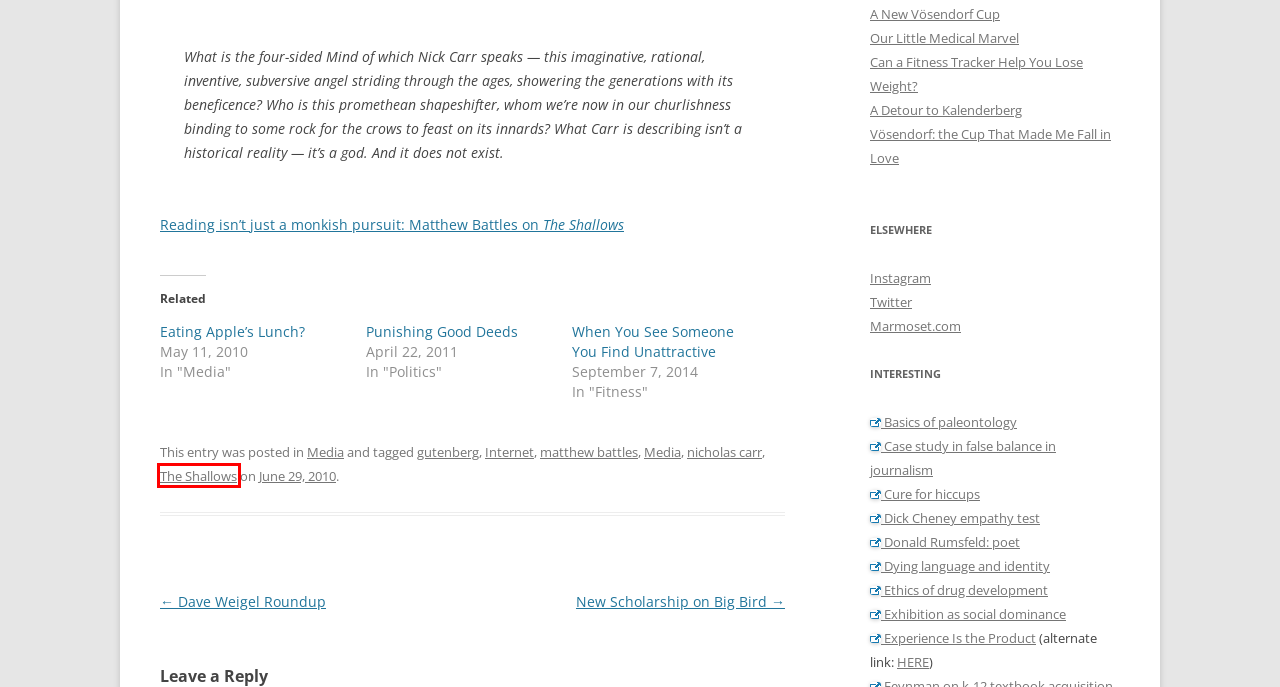Assess the screenshot of a webpage with a red bounding box and determine which webpage description most accurately matches the new page after clicking the element within the red box. Here are the options:
A. Anthropology in Practice: The Threads of Language and Identify
B. Punishing Good Deeds | Caitlin Burke
C. A Detour to Kalenderberg | Caitlin Burke
D. New Scholarship on Big Bird | Caitlin Burke
E. nicholas carr | Caitlin Burke
F. Our Little Medical Marvel | Caitlin Burke
G. The Shallows | Caitlin Burke
H. A New Vösendorf Cup | Caitlin Burke

G